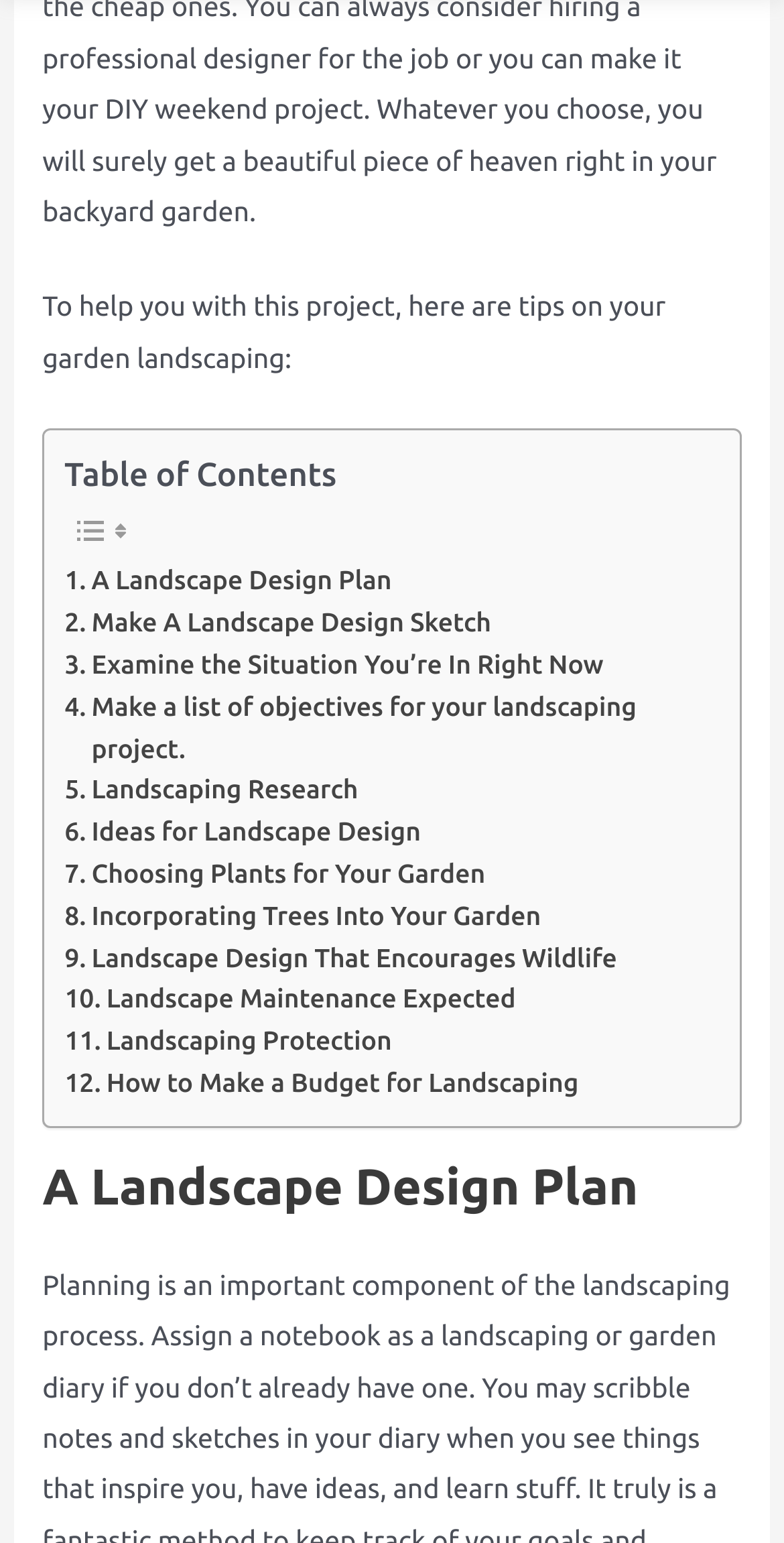Identify the bounding box coordinates of the section that should be clicked to achieve the task described: "Click on 'A Landscape Design Plan'".

[0.082, 0.364, 0.5, 0.391]